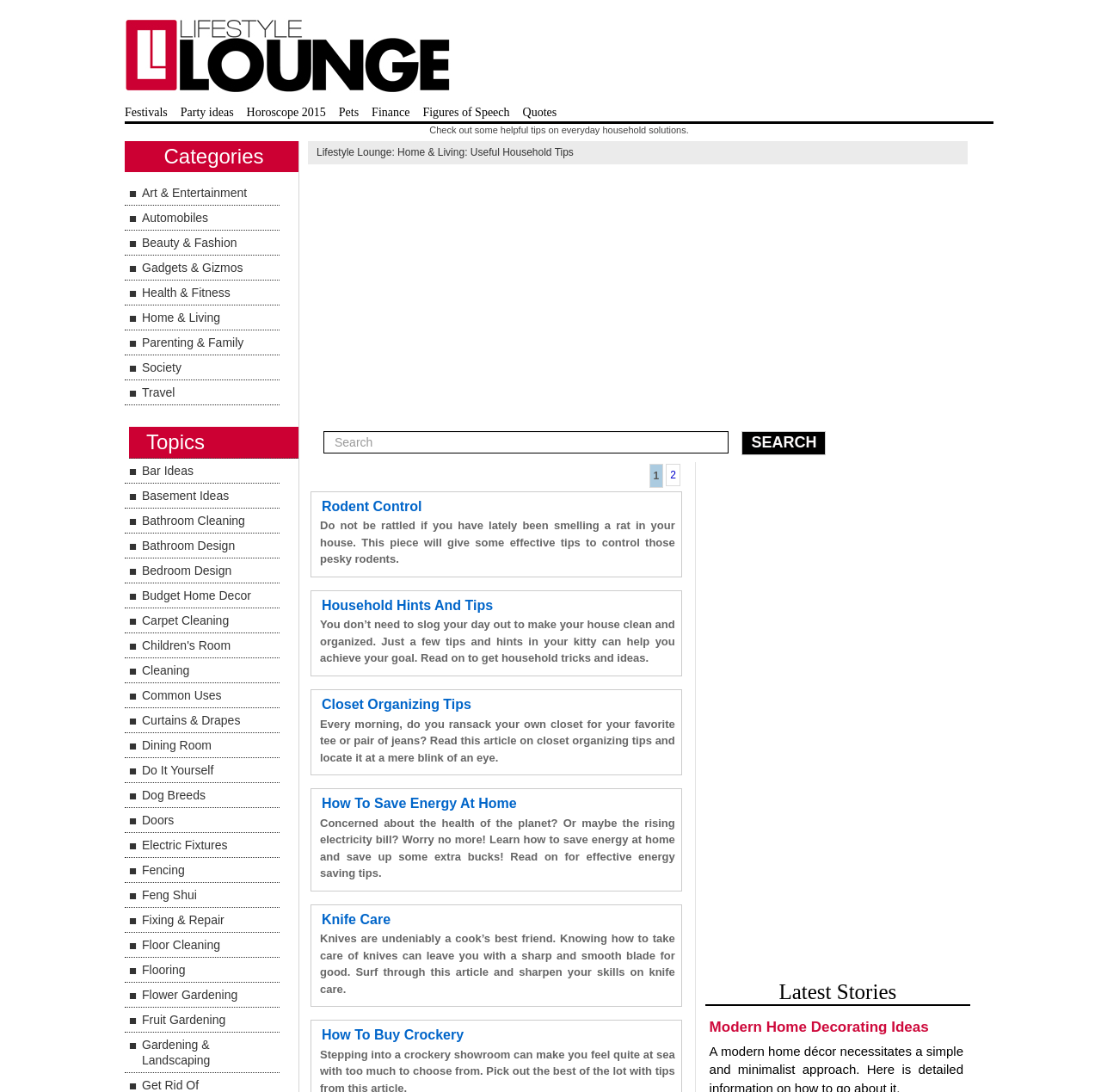Based on the image, give a detailed response to the question: How many articles are listed on the webpage?

There are 7 articles listed on the webpage, each with a heading and a brief description, including 'Rodent Control', 'Household Hints And Tips', 'Closet Organizing Tips', and so on.